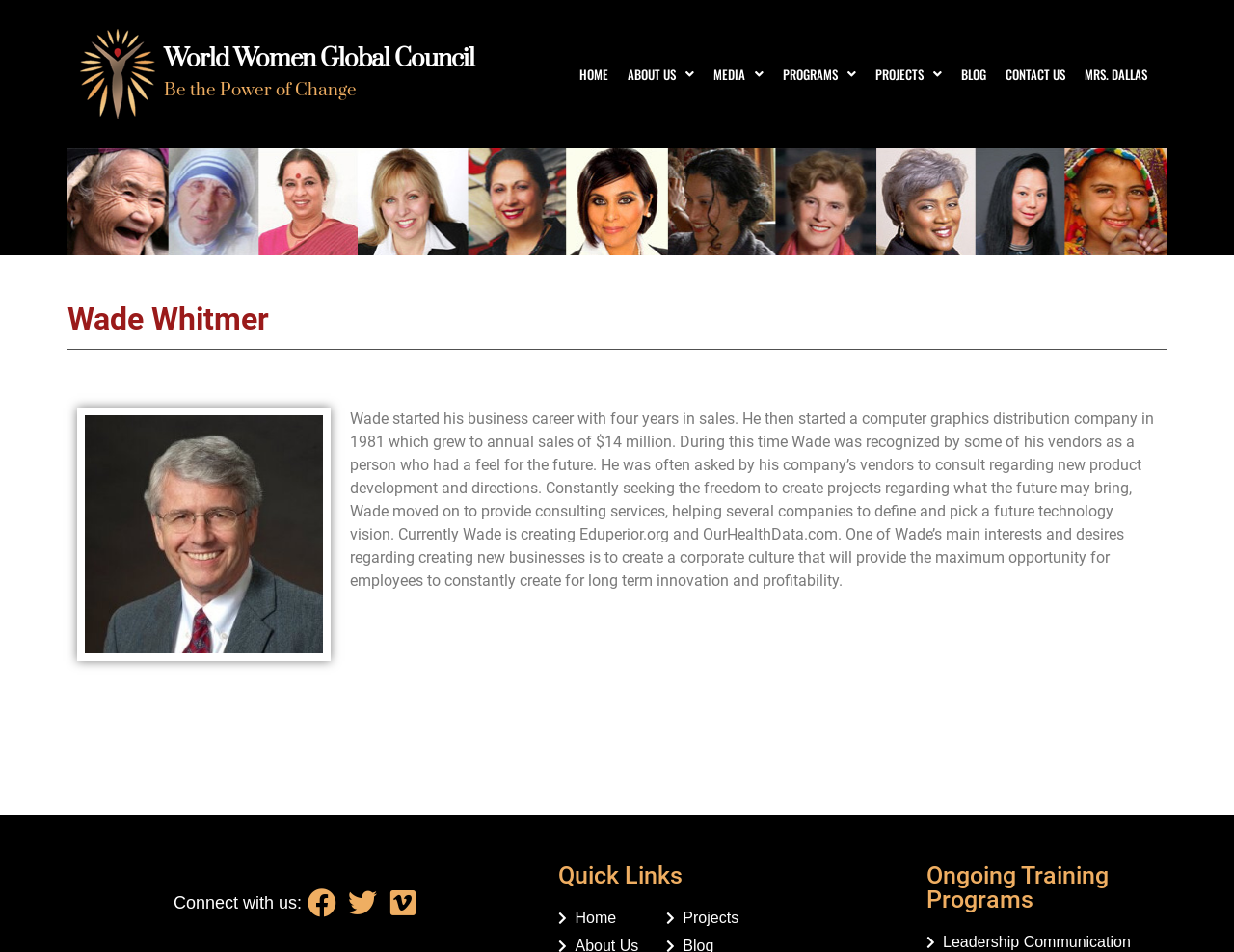Could you highlight the region that needs to be clicked to execute the instruction: "Go to home page"?

[0.462, 0.056, 0.501, 0.1]